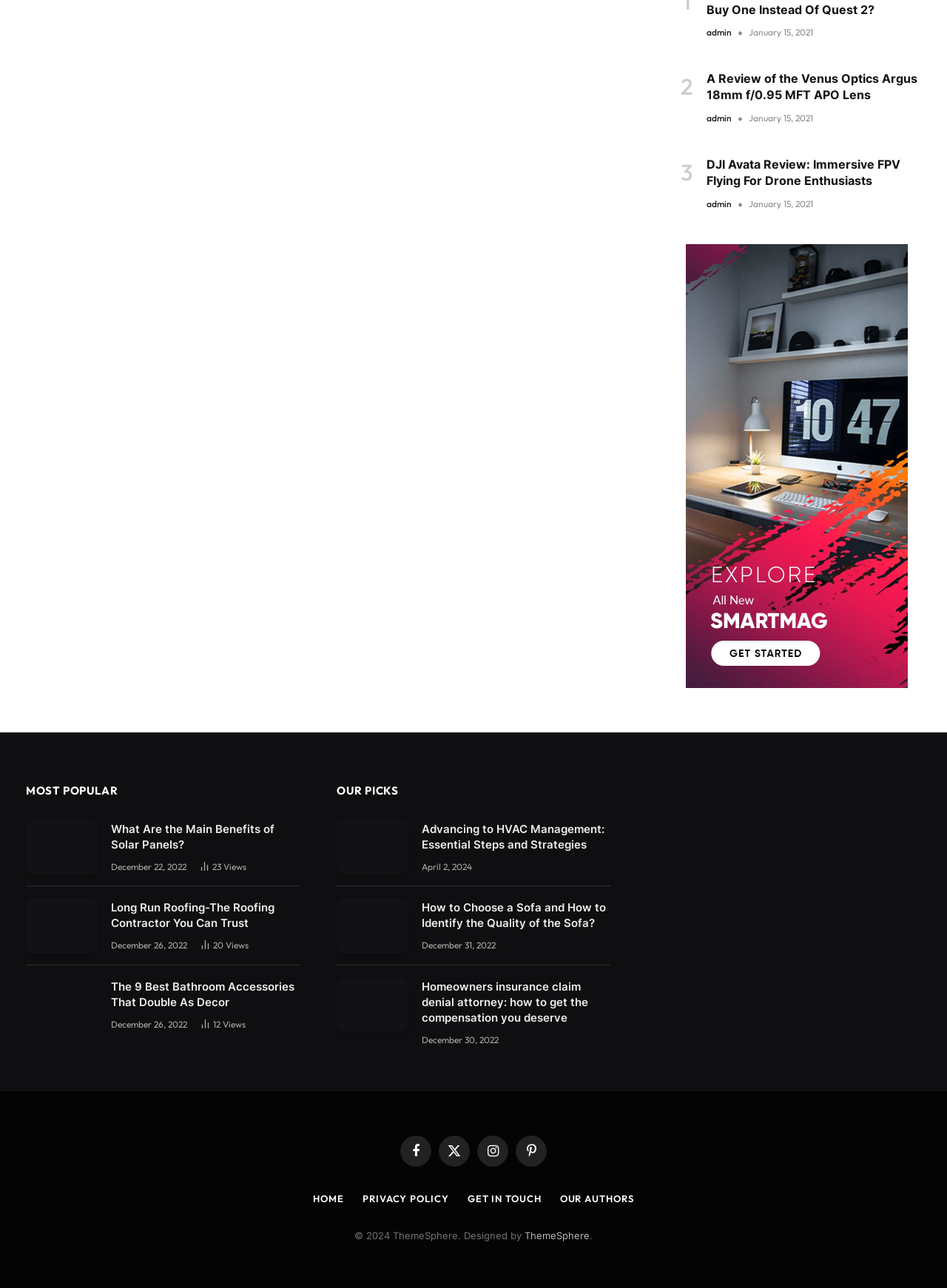Please predict the bounding box coordinates of the element's region where a click is necessary to complete the following instruction: "Click on the 'A Review of the Venus Optics Argus 18mm f/0.95 MFT APO Lens' article". The coordinates should be represented by four float numbers between 0 and 1, i.e., [left, top, right, bottom].

[0.746, 0.055, 0.973, 0.08]